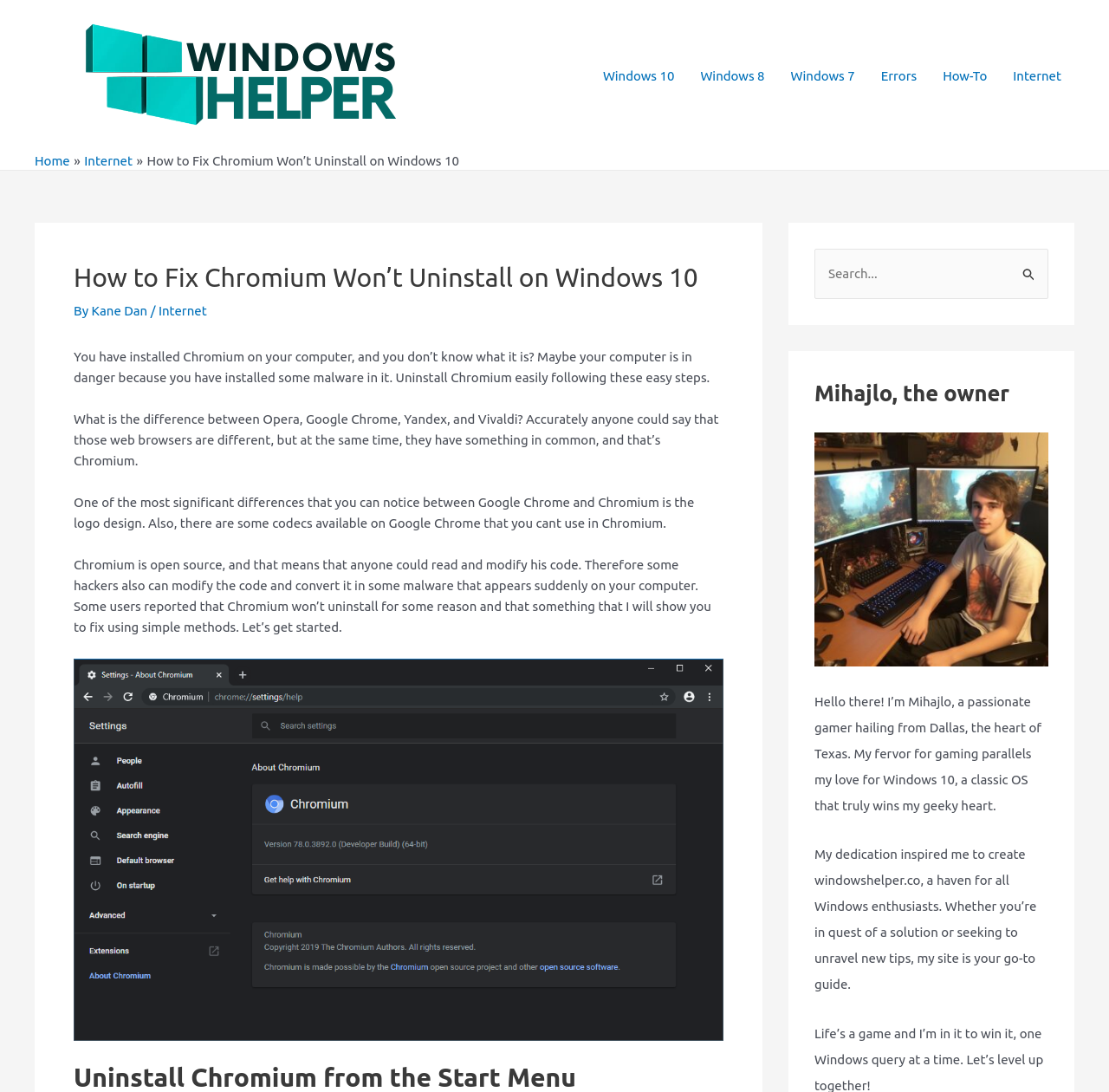Please answer the following question as detailed as possible based on the image: 
What is the topic of the article?

I found the topic of the article by reading the main heading and the introductory paragraph. The main heading says 'How to Fix Chromium Won’t Uninstall on Windows 10', and the introductory paragraph explains that the article will provide steps to uninstall Chromium.